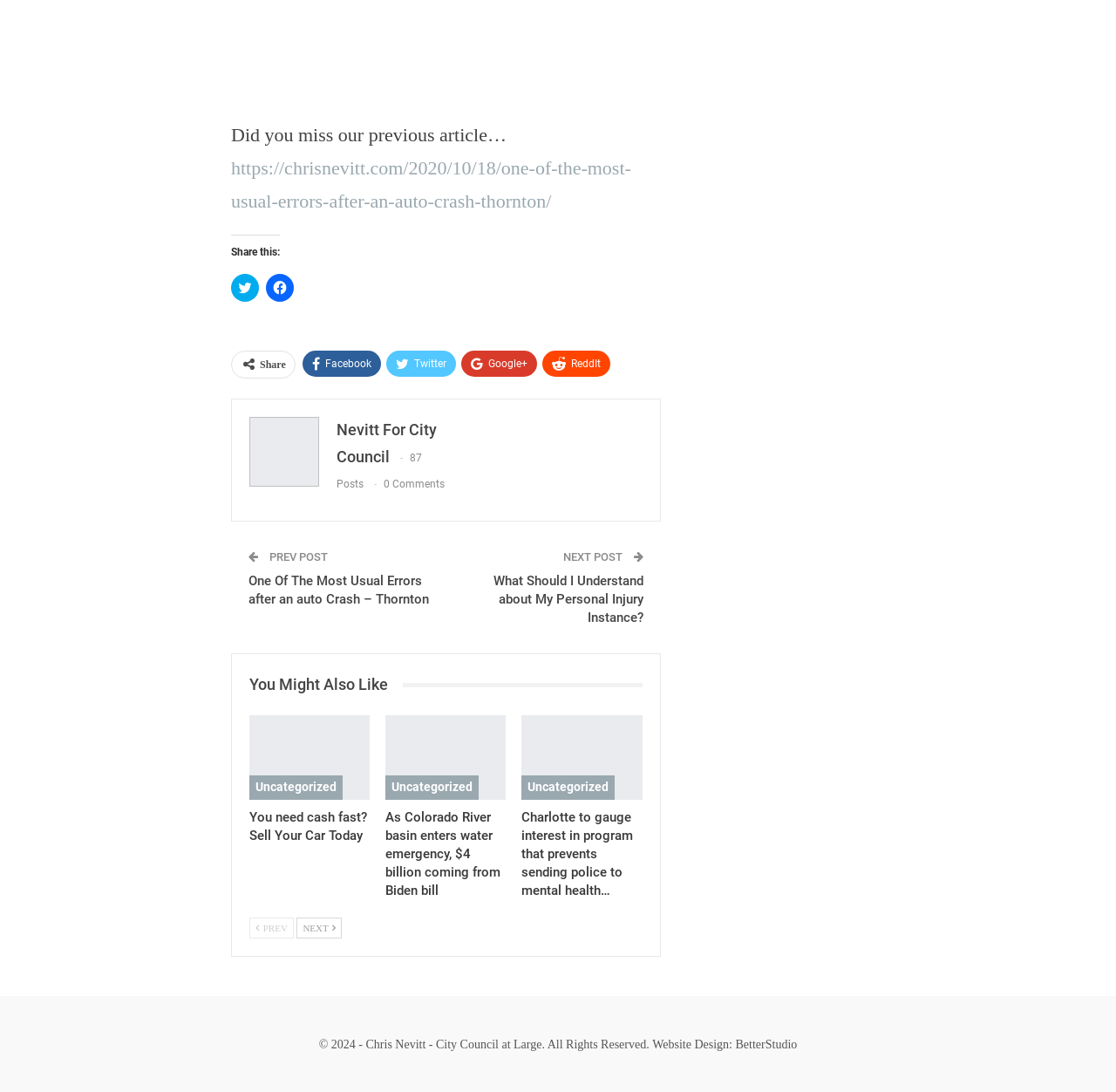Extract the bounding box coordinates for the described element: "More from author". The coordinates should be represented as four float numbers between 0 and 1: [left, top, right, bottom].

[0.361, 0.615, 0.456, 0.639]